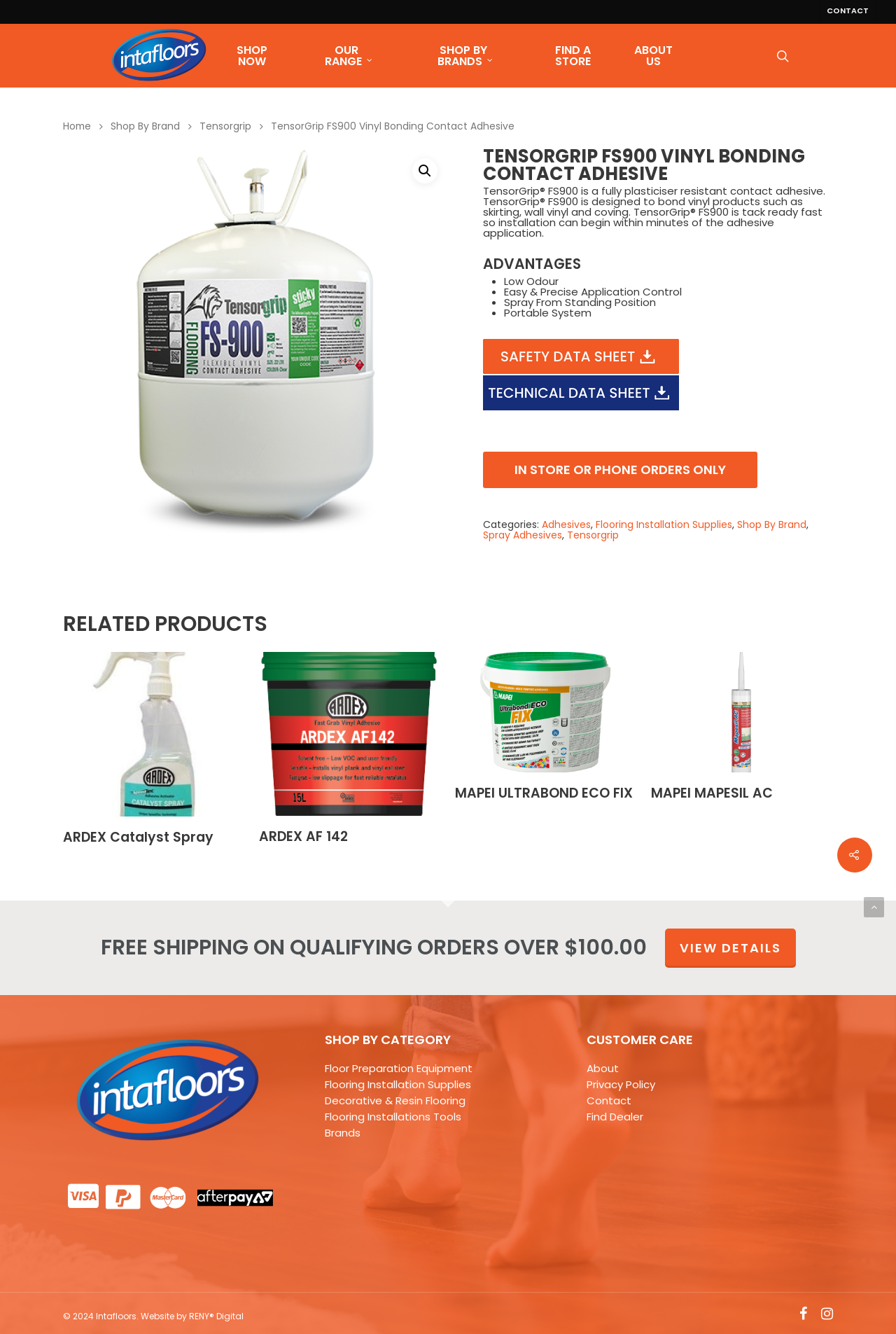What is the condition for free shipping?
Based on the visual content, answer with a single word or a brief phrase.

Orders over $100.00